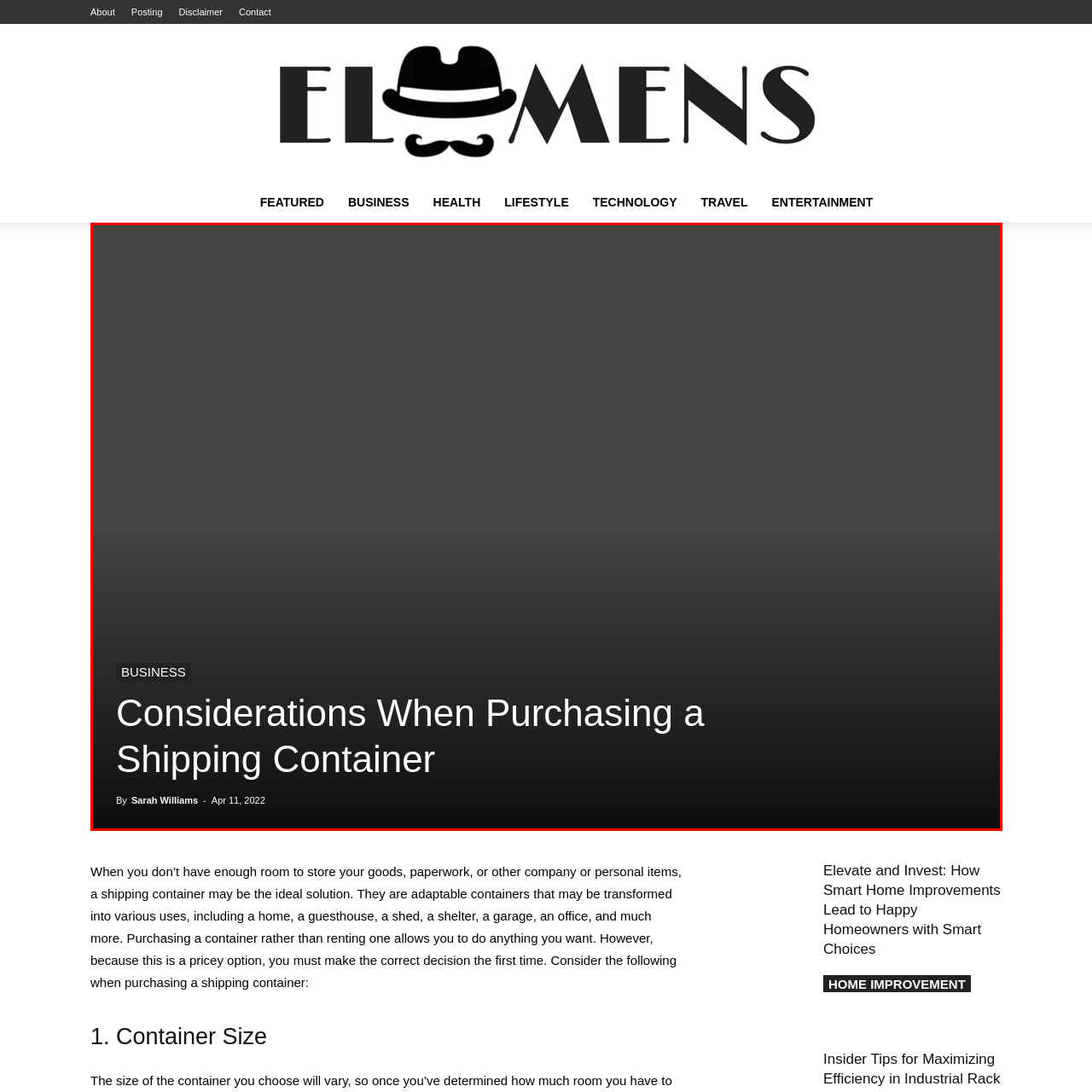Offer a detailed caption for the image that is surrounded by the red border.

The image displays a webpage header titled "Considerations When Purchasing a Shipping Container." This section features the author's name, Sarah Williams, and the publication date, April 11, 2022. The background is dark, enhancing the readability of the white text, which is prominently positioned to guide readers through important insights into the process of buying a shipping container. Below the title, the page is categorized under the "BUSINESS" section, indicating its relevance to commercial concerns and decision-making regarding container purchases.